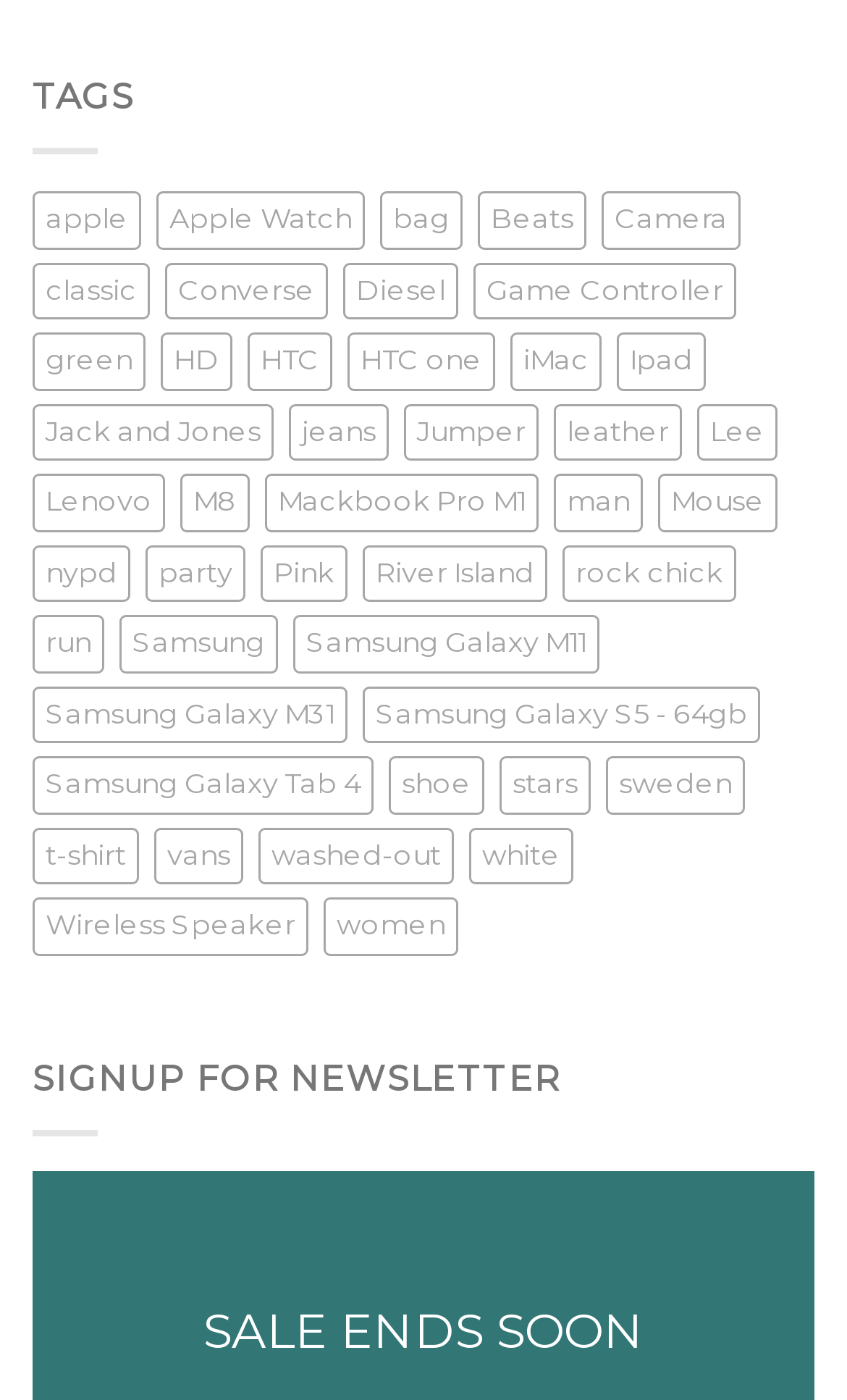Identify the bounding box coordinates for the UI element that matches this description: "classic".

[0.038, 0.188, 0.177, 0.229]